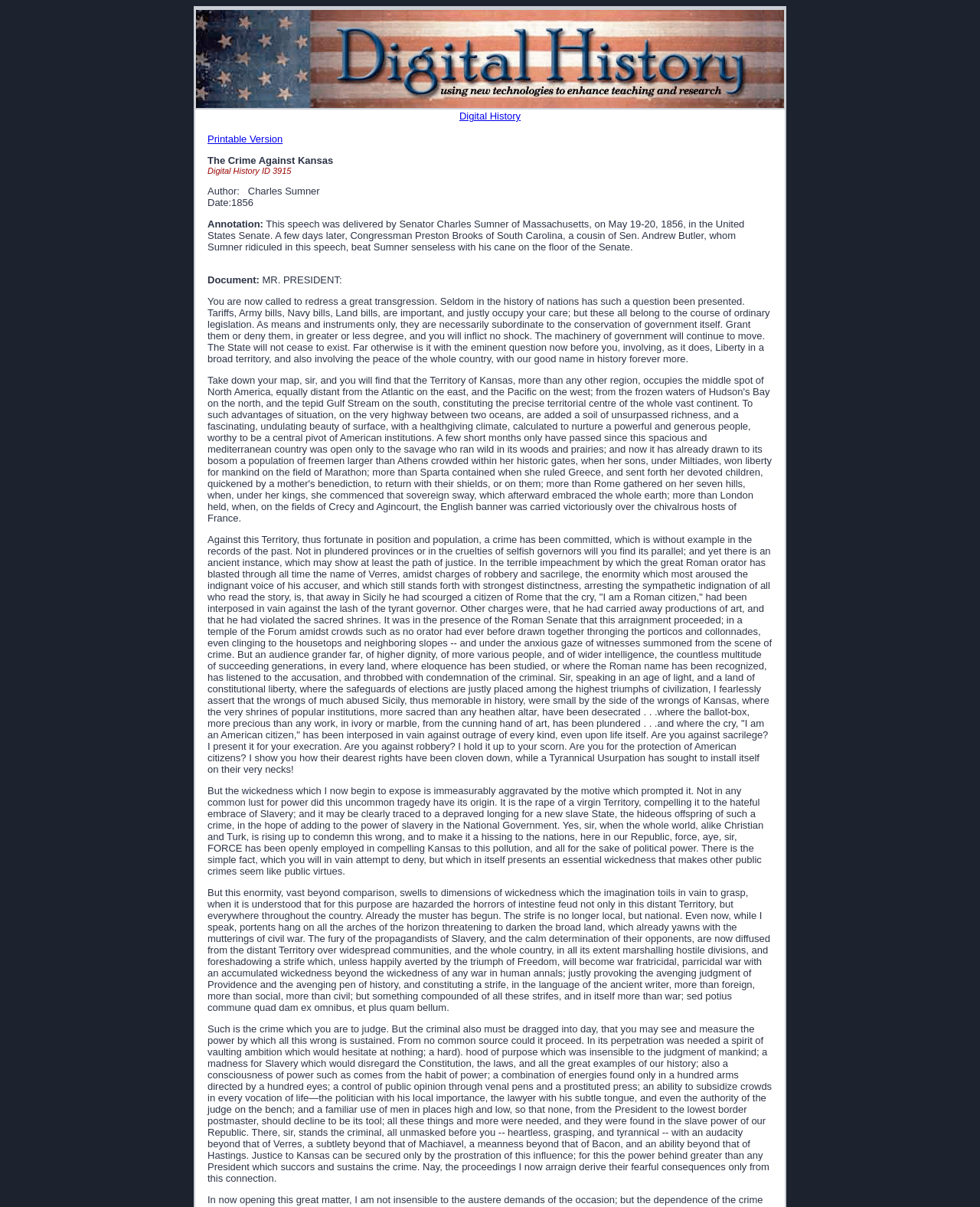Does the speech mention a specific date?
Using the image, provide a detailed and thorough answer to the question.

The speech mentions the date 'May 19-20, 1856', which is the date when the speech was delivered by Senator Charles Sumner of Massachusetts in the United States Senate.